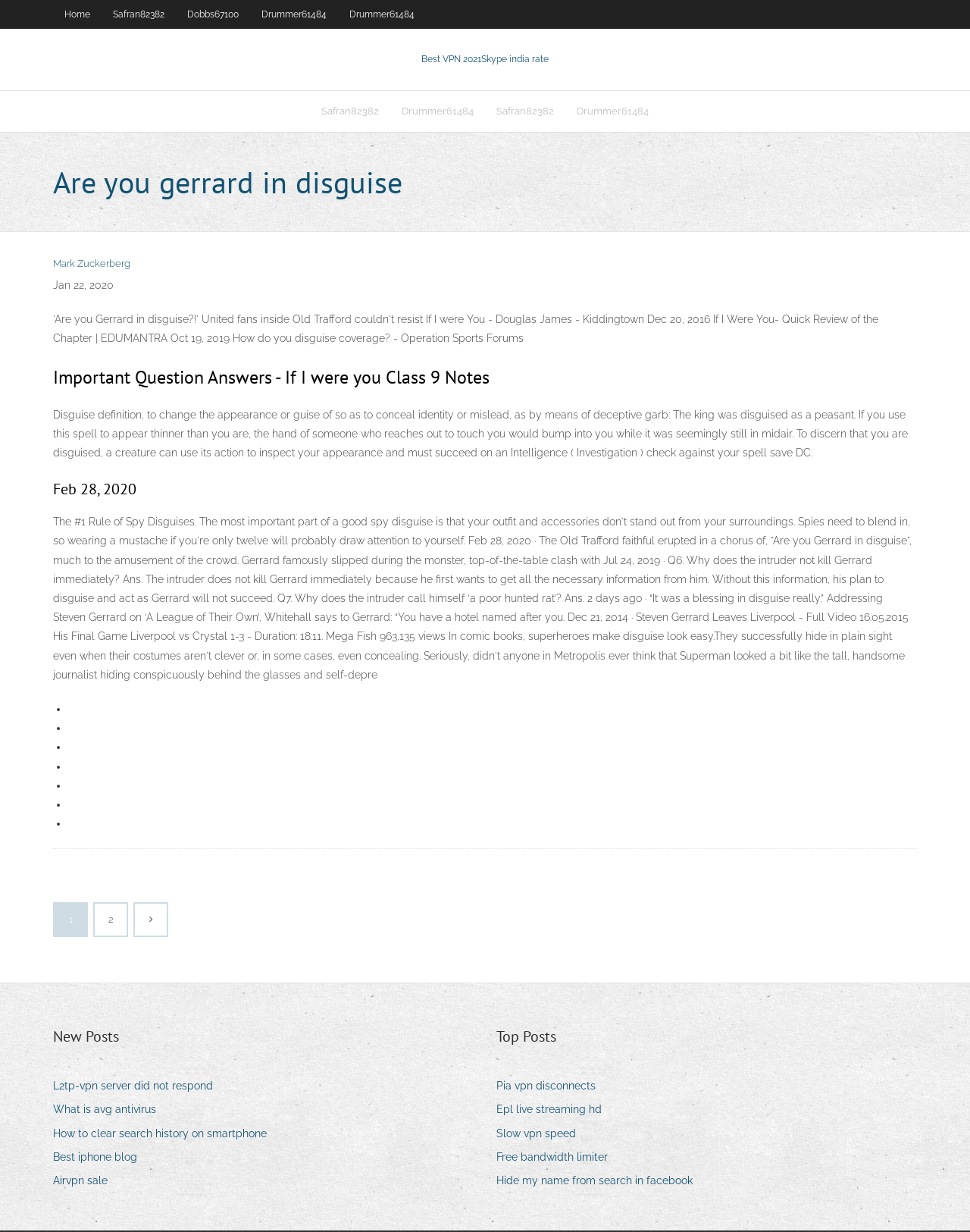What is the purpose of a good spy disguise?
Could you please answer the question thoroughly and with as much detail as possible?

The webpage mentions 'The #1 Rule of Spy Disguises' and states that 'Spies need to blend in, so wearing a mustache if you’re only twelve will probably draw attention to yourself.' This implies that the primary goal of a good spy disguise is to blend in with the surroundings.